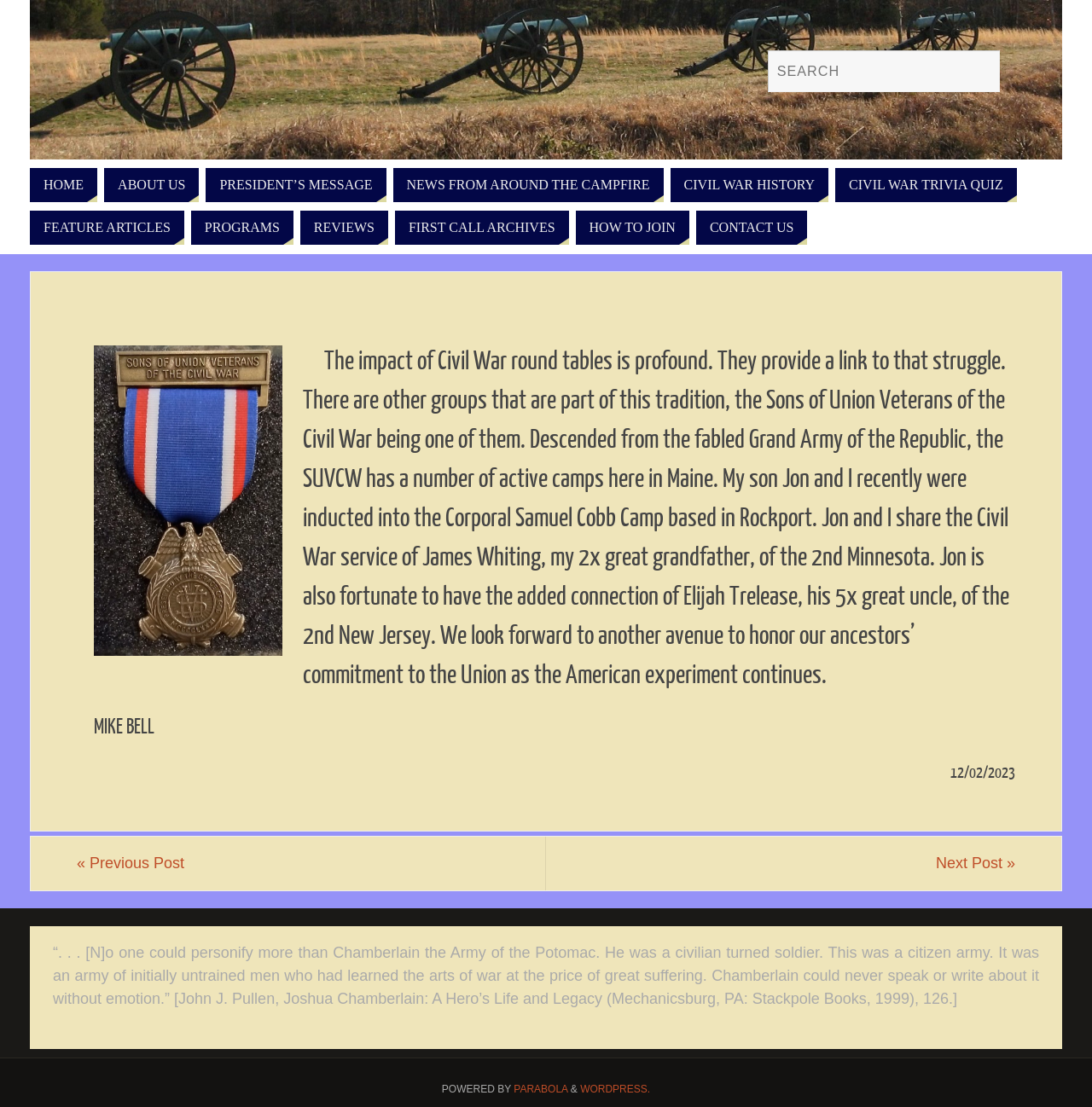Determine the bounding box coordinates of the area to click in order to meet this instruction: "Sign in to the account".

None